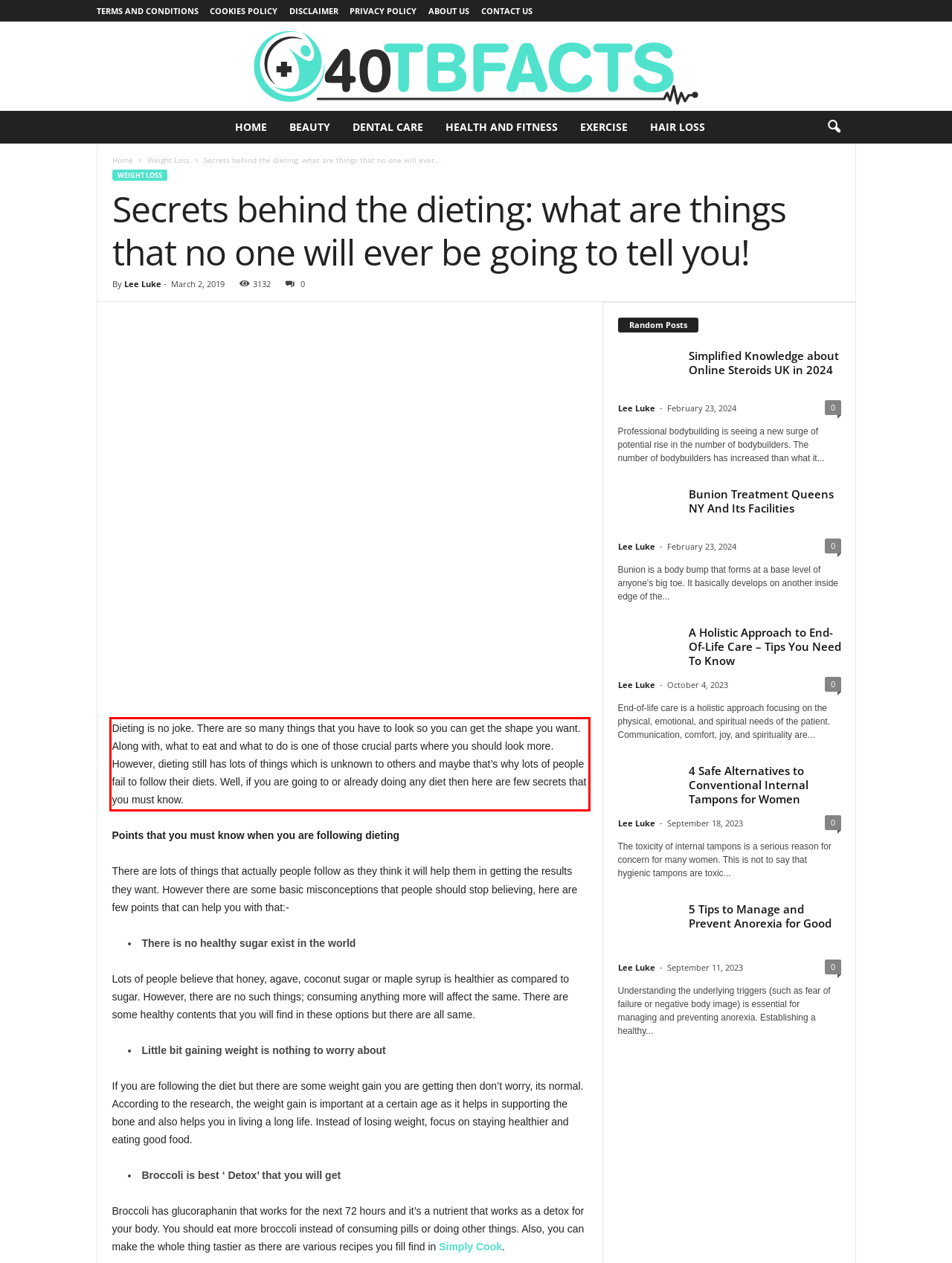Within the screenshot of a webpage, identify the red bounding box and perform OCR to capture the text content it contains.

Dieting is no joke. There are so many things that you have to look so you can get the shape you want. Along with, what to eat and what to do is one of those crucial parts where you should look more. However, dieting still has lots of things which is unknown to others and maybe that’s why lots of people fail to follow their diets. Well, if you are going to or already doing any diet then here are few secrets that you must know.